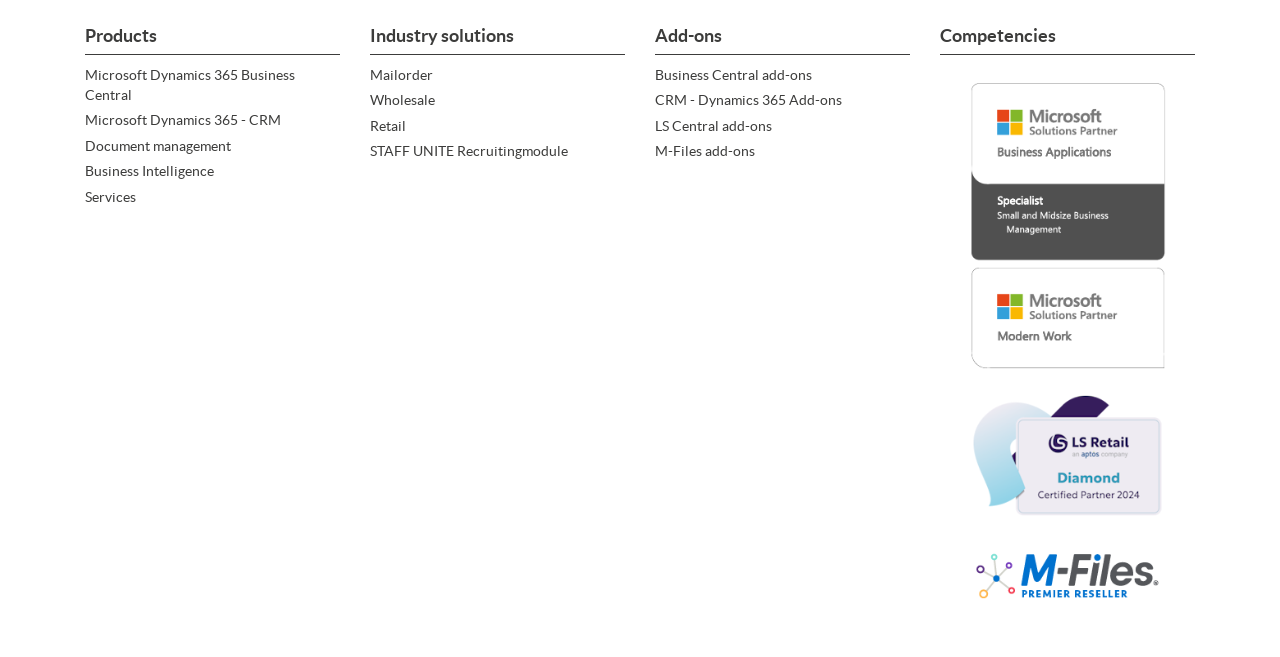Could you provide the bounding box coordinates for the portion of the screen to click to complete this instruction: "Explore Retail industry solutions"?

[0.289, 0.179, 0.317, 0.204]